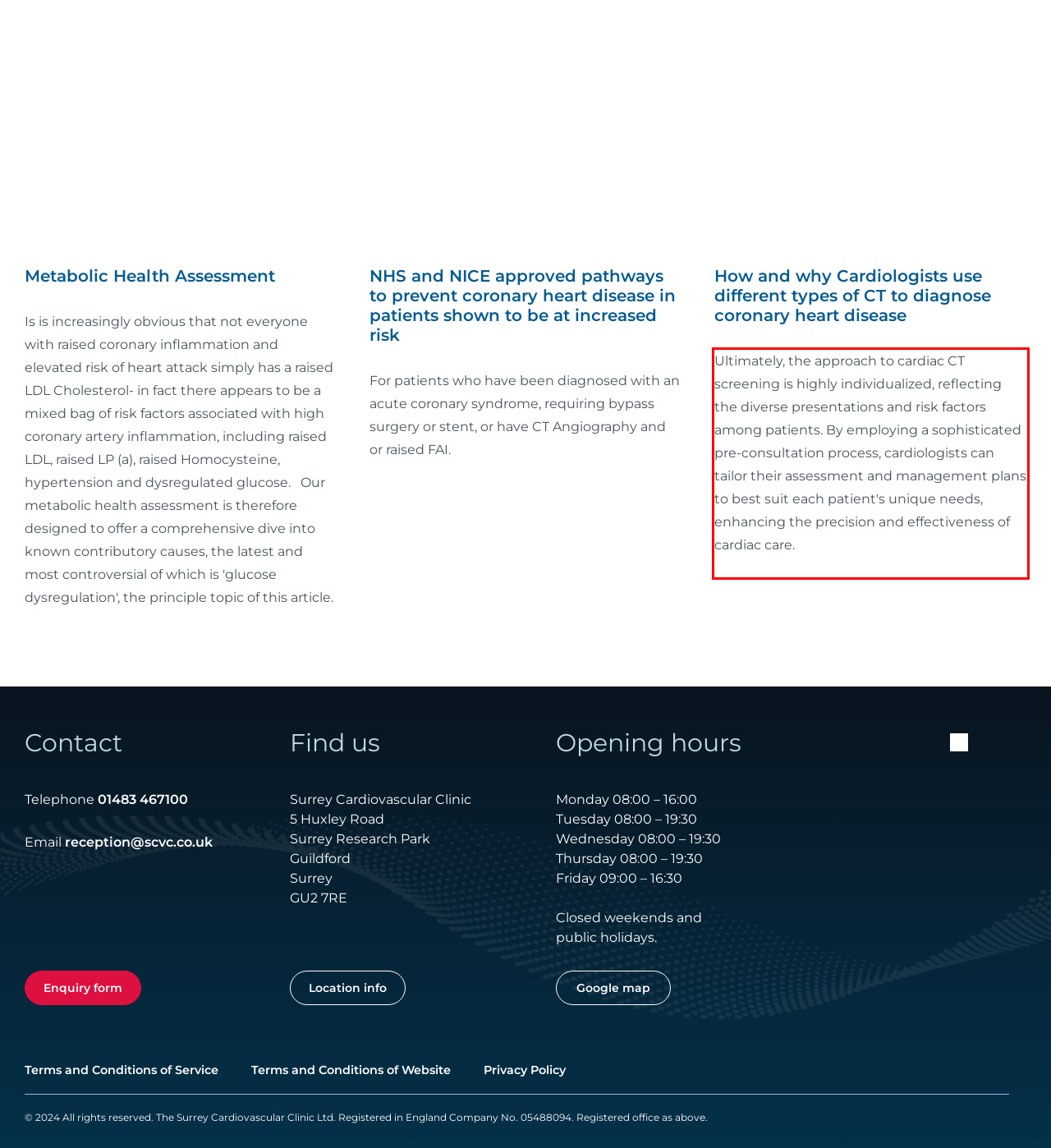You are given a screenshot showing a webpage with a red bounding box. Perform OCR to capture the text within the red bounding box.

Ultimately, the approach to cardiac CT screening is highly individualized, reflecting the diverse presentations and risk factors among patients. By employing a sophisticated pre-consultation process, cardiologists can tailor their assessment and management plans to best suit each patient's unique needs, enhancing the precision and effectiveness of cardiac care.